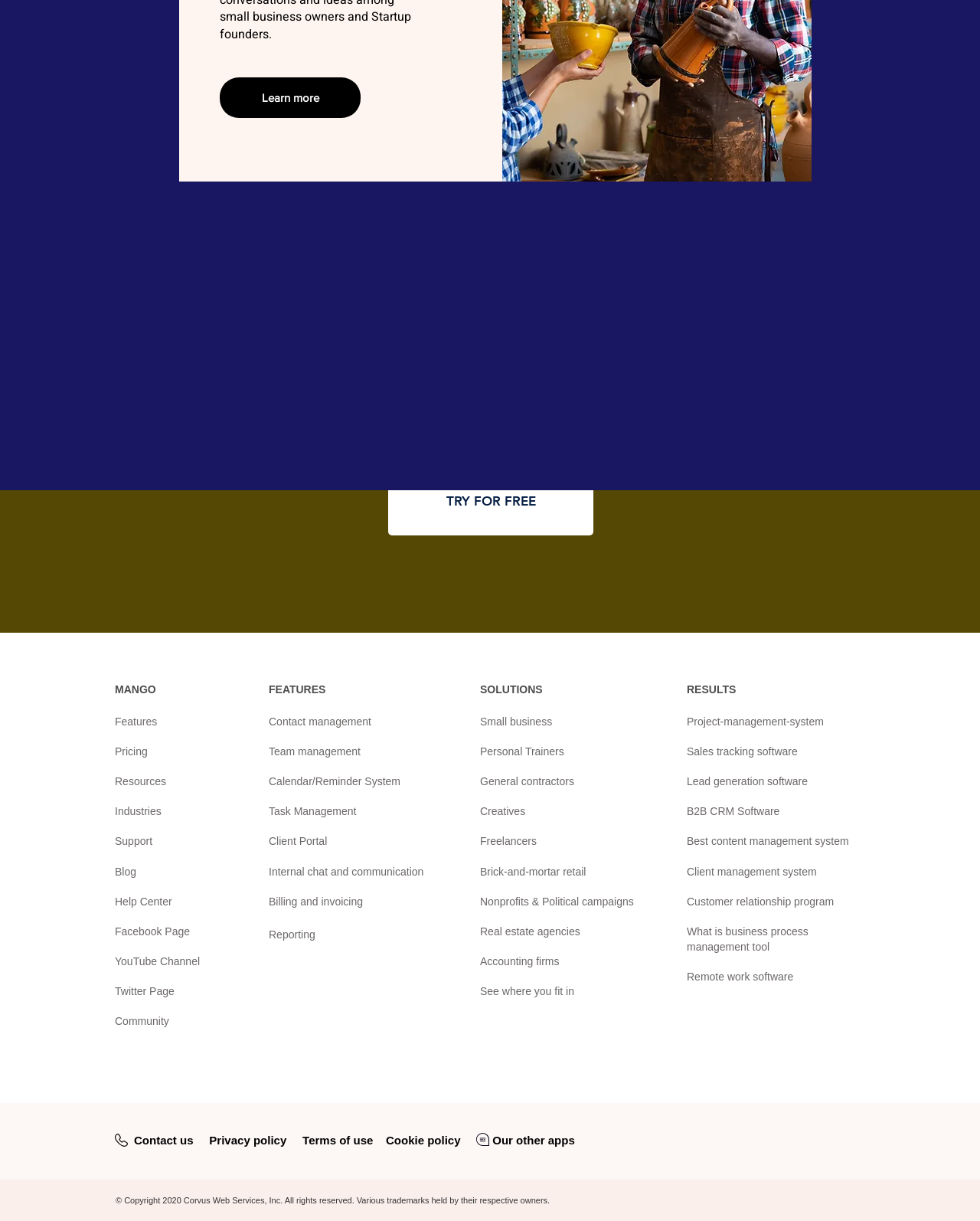Given the element description "Customer relationship program" in the screenshot, predict the bounding box coordinates of that UI element.

[0.701, 0.733, 0.851, 0.743]